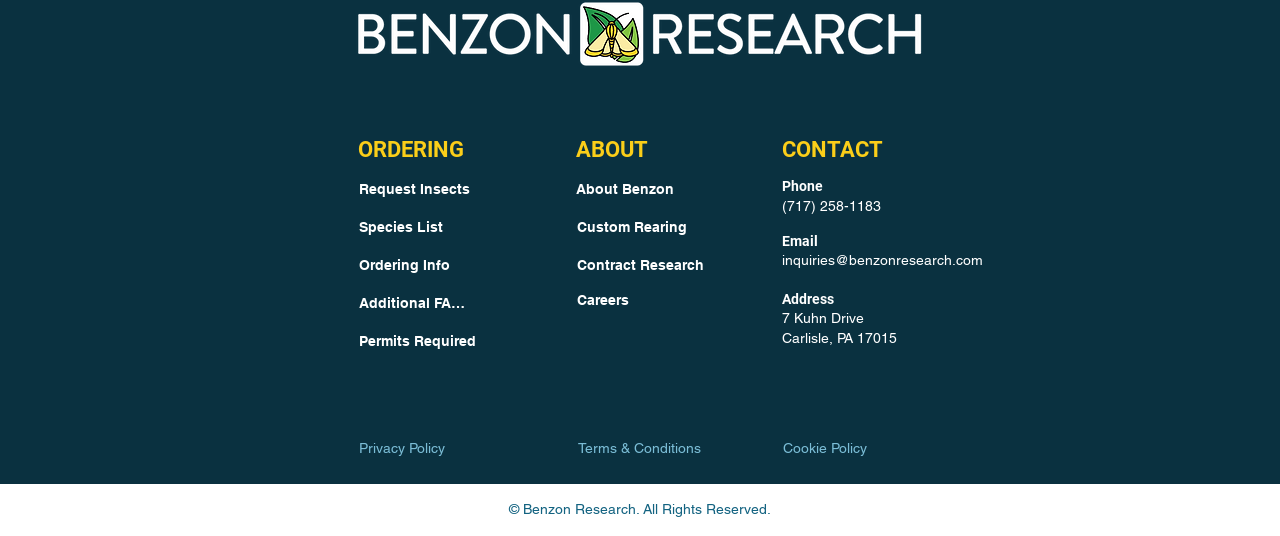Identify the bounding box coordinates of the element to click to follow this instruction: 'View species list'. Ensure the coordinates are four float values between 0 and 1, provided as [left, top, right, bottom].

[0.28, 0.391, 0.366, 0.456]